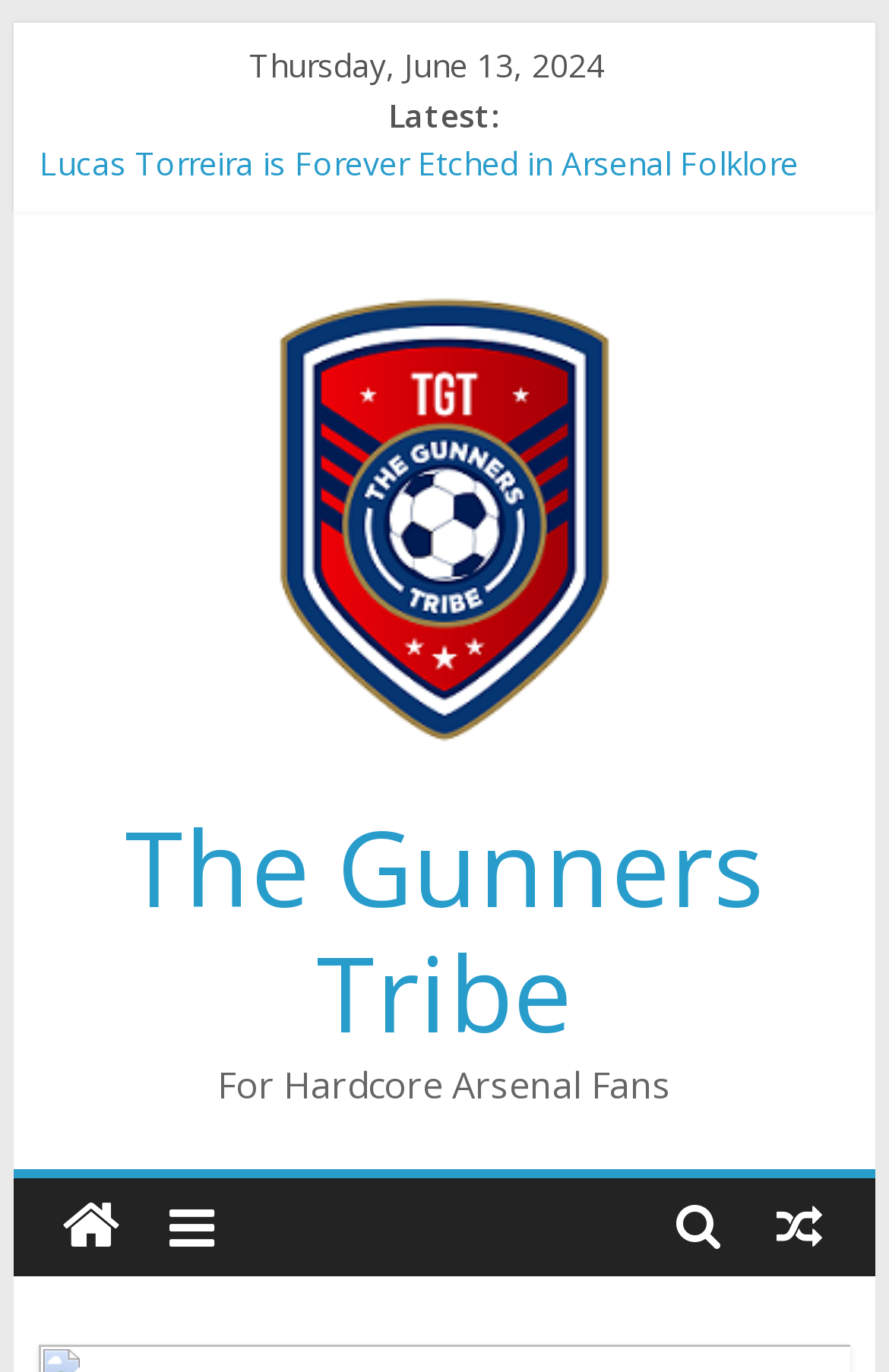Use a single word or phrase to answer the following:
How many links are there in the webpage?

9